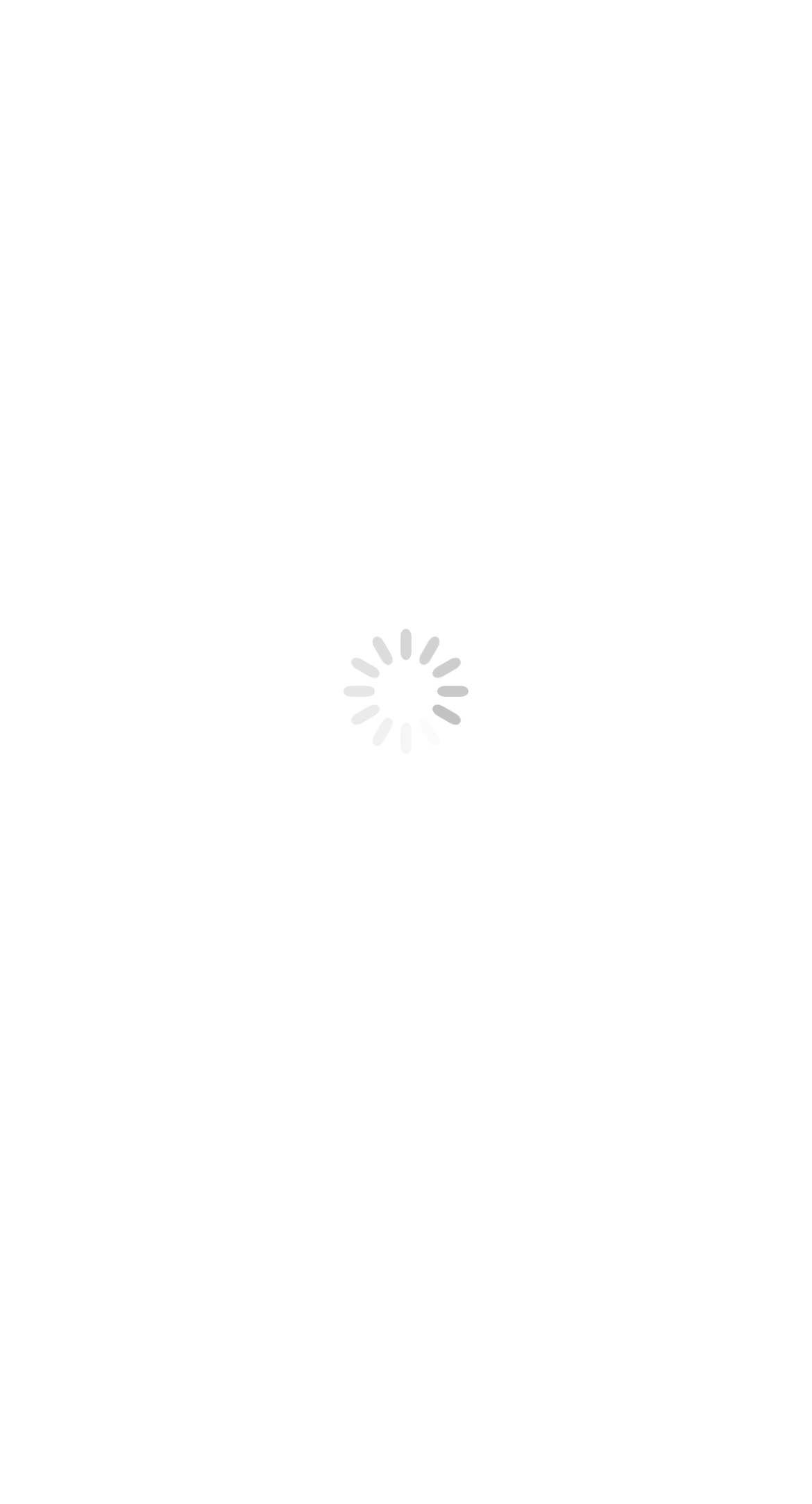Use one word or a short phrase to answer the question provided: 
How many links are present in the 'You are here:' section?

5